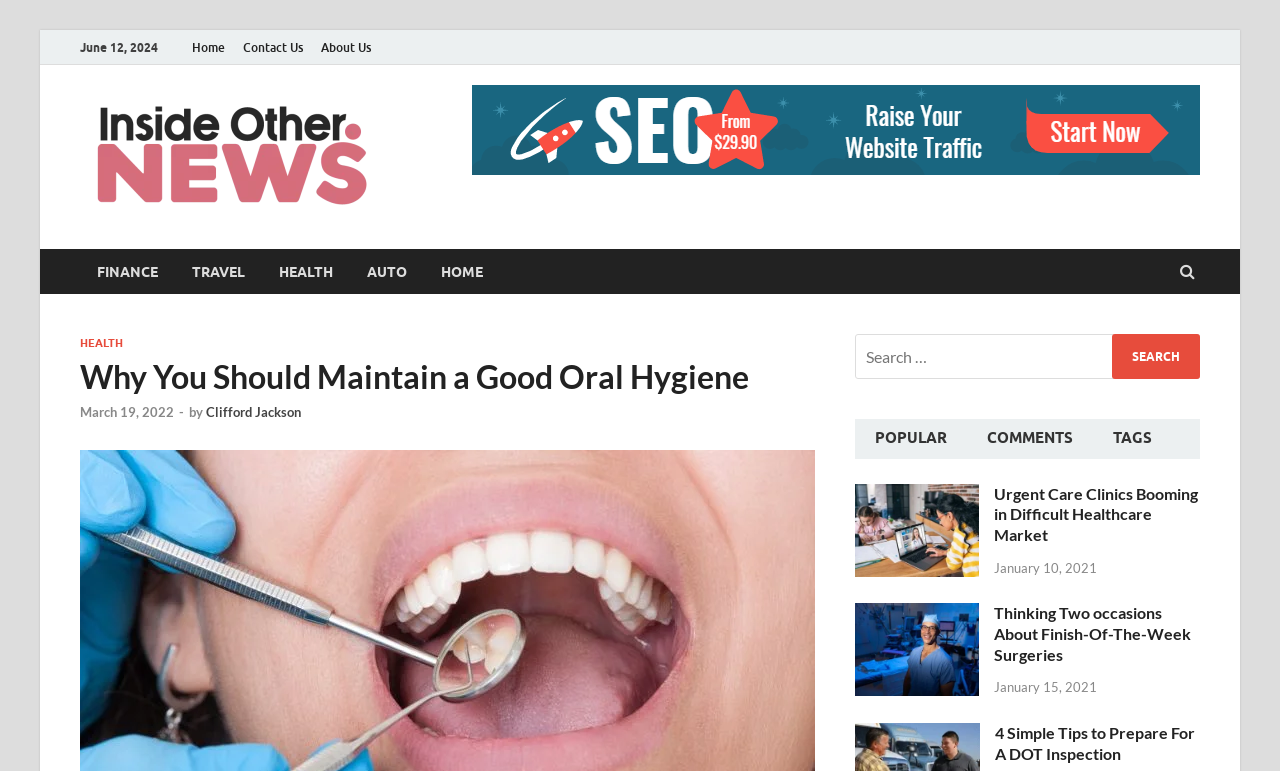Give a detailed overview of the webpage's appearance and contents.

This webpage is about a blog article titled "Why You Should Maintain a Good Oral Hygiene" and appears to be part of a news website called "Inside Other News". At the top of the page, there is a navigation menu with links to "Home", "Contact Us", "About Us", and "Inside Other News". Below the navigation menu, there is a section with links to different categories such as "FINANCE", "TRAVEL", "HEALTH", "AUTO", and "HOME".

The main content of the page is the blog article, which has a heading "Why You Should Maintain a Good Oral Hygiene" and is written by "Clifford Jackson" on "March 19, 2022". The article is preceded by a link to the category "HEALTH" and has a date and author information below the heading.

On the right side of the page, there is a search bar with a button labeled "Search" and links to "POPULAR", "COMMENTS", and "TAGS". Below the search bar, there are three news article summaries with links to the full articles, titled "Urgent Care Clinics Booming in Difficult Healthcare Market", "Thinking Two occasions About Finish-Of-The-Week Surgeries", and "4 Simple Tips to Prepare For A DOT Inspection". Each summary has a date and time associated with it.

There are a total of 14 links to other articles or categories on the page, and 5 static text elements, including the date "June 12, 2024" at the top of the page. There is also an image associated with the "Inside Other News" link.